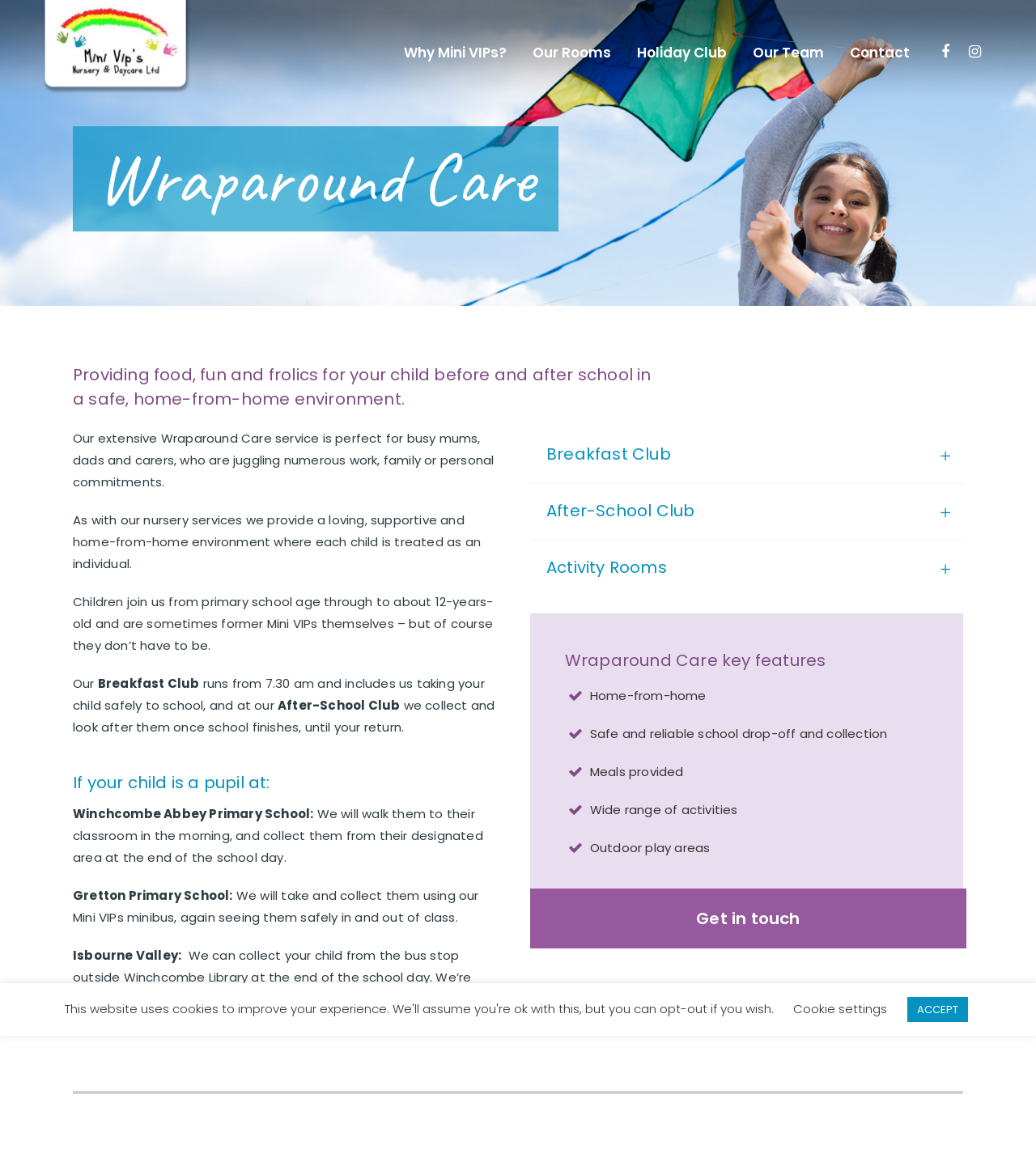Please identify the bounding box coordinates of the element's region that should be clicked to execute the following instruction: "Click on Our Rooms". The bounding box coordinates must be four float numbers between 0 and 1, i.e., [left, top, right, bottom].

[0.502, 0.0, 0.602, 0.09]